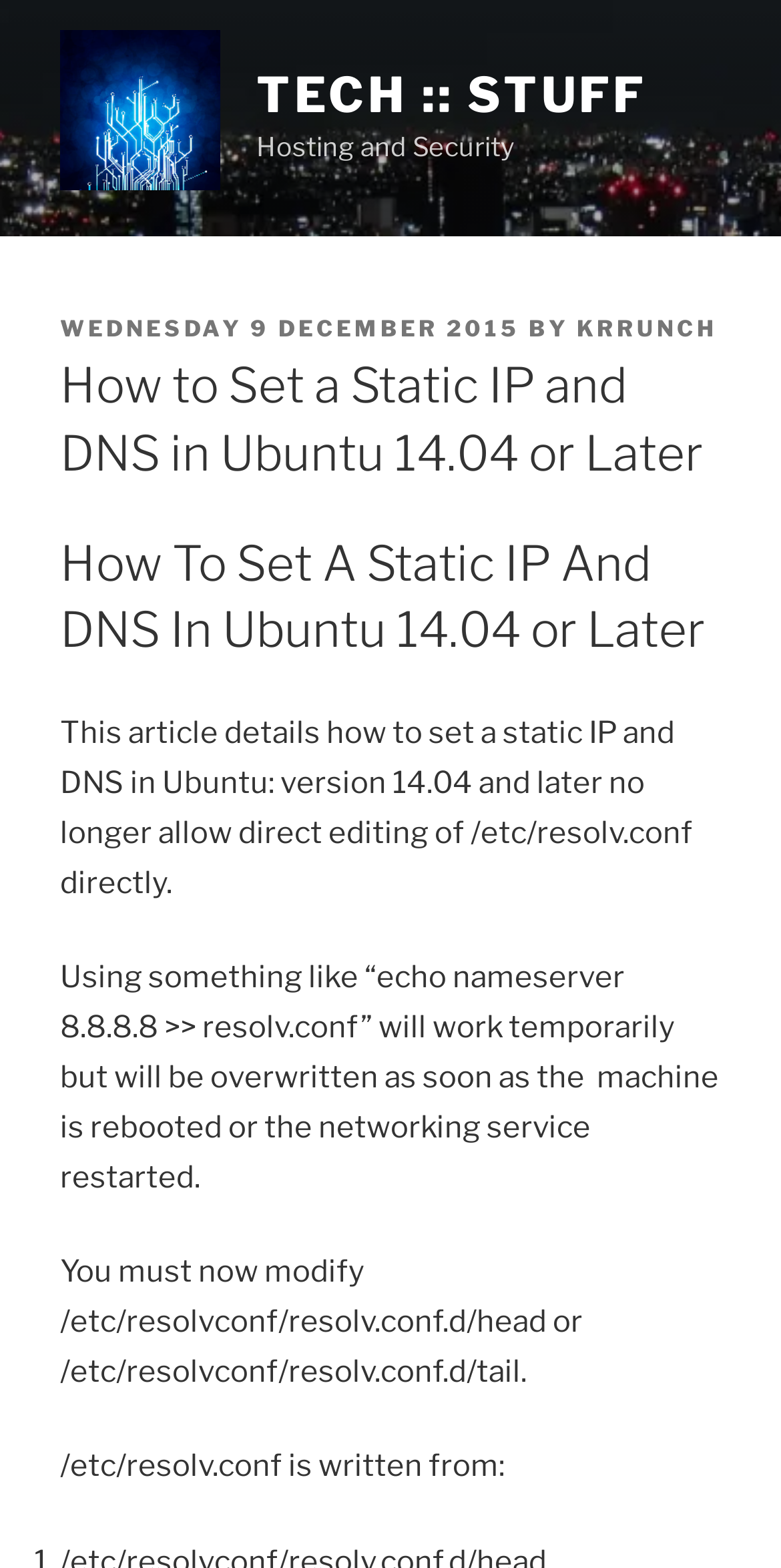Provide a brief response in the form of a single word or phrase:
What happens if you use 'echo nameserver 8.8.8.8 >> resolv.conf'?

It will work temporarily